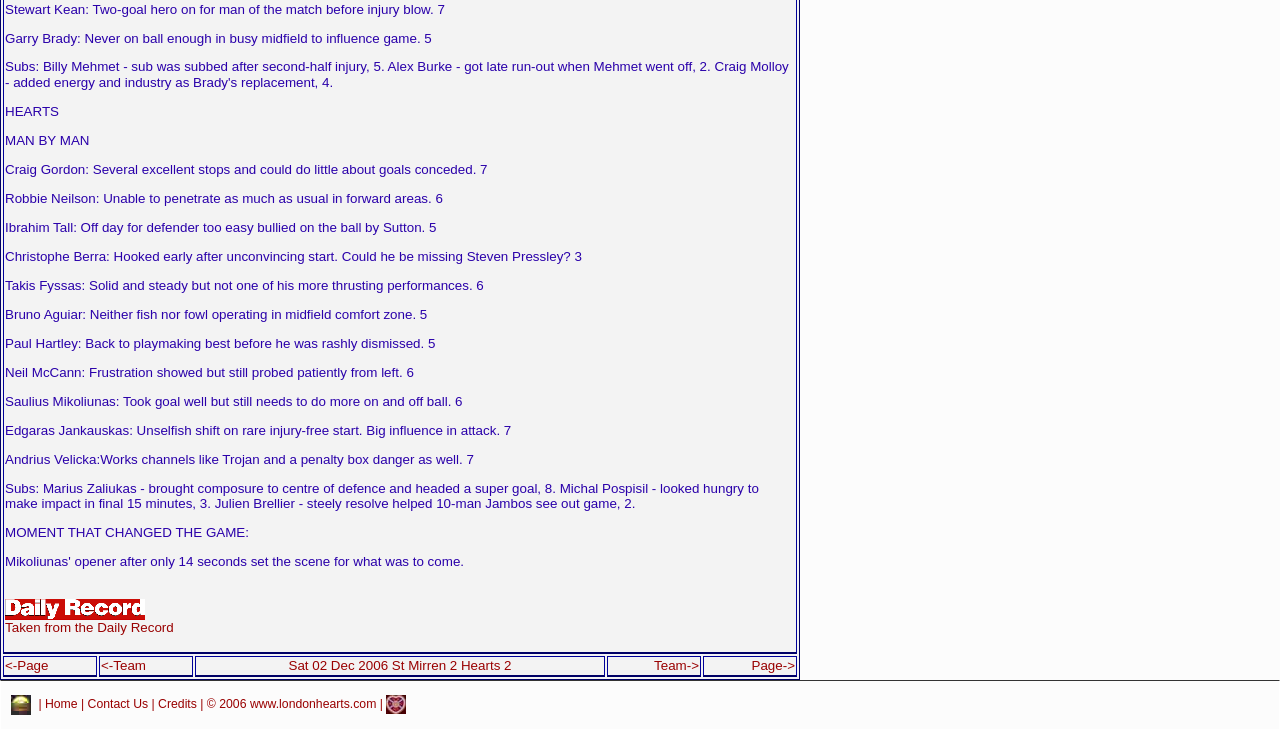Locate the bounding box coordinates of the region to be clicked to comply with the following instruction: "Contact us". The coordinates must be four float numbers between 0 and 1, in the form [left, top, right, bottom].

[0.068, 0.954, 0.116, 0.974]